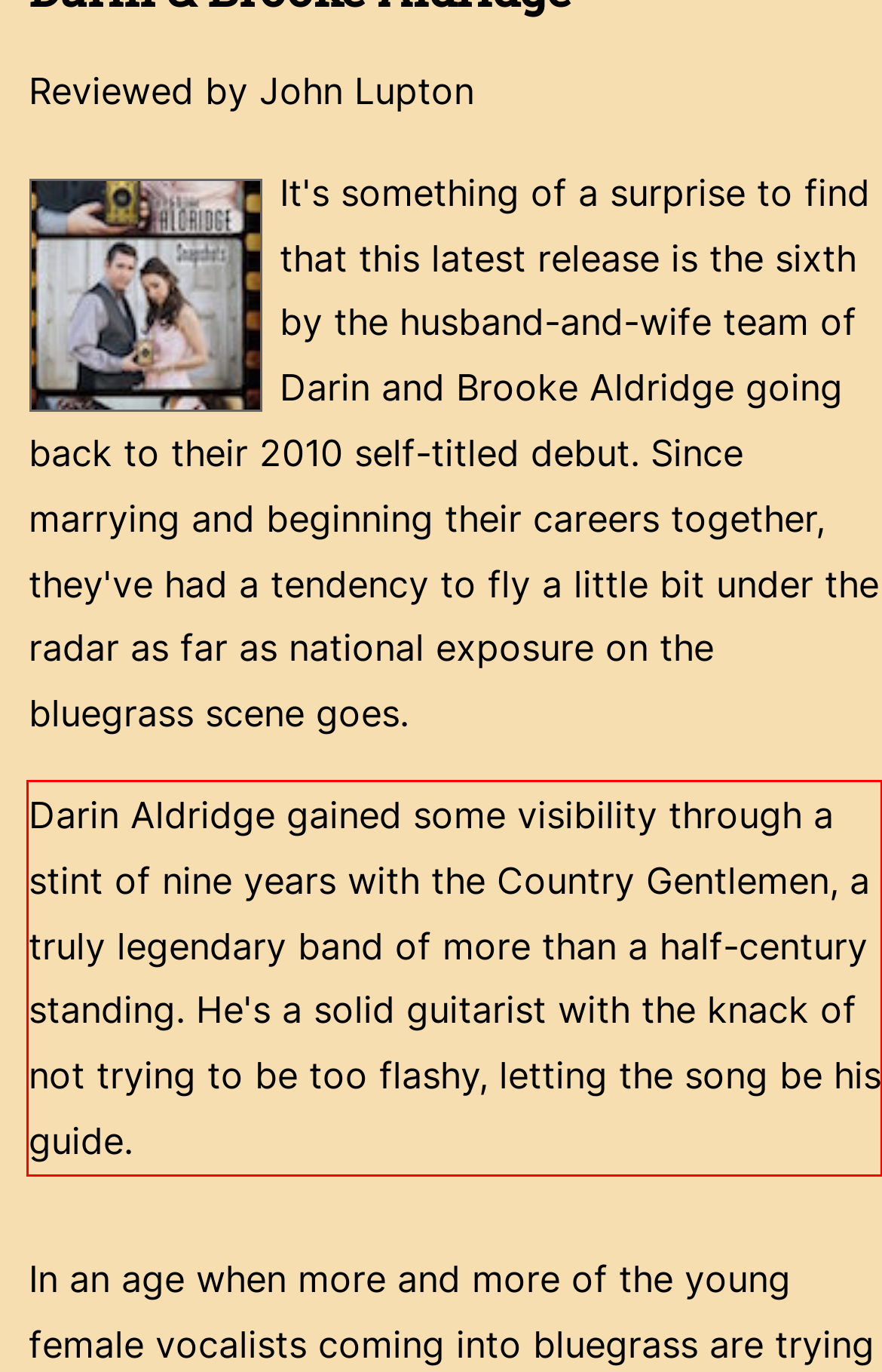You have a screenshot of a webpage with a UI element highlighted by a red bounding box. Use OCR to obtain the text within this highlighted area.

Darin Aldridge gained some visibility through a stint of nine years with the Country Gentlemen, a truly legendary band of more than a half-century standing. He's a solid guitarist with the knack of not trying to be too flashy, letting the song be his guide.